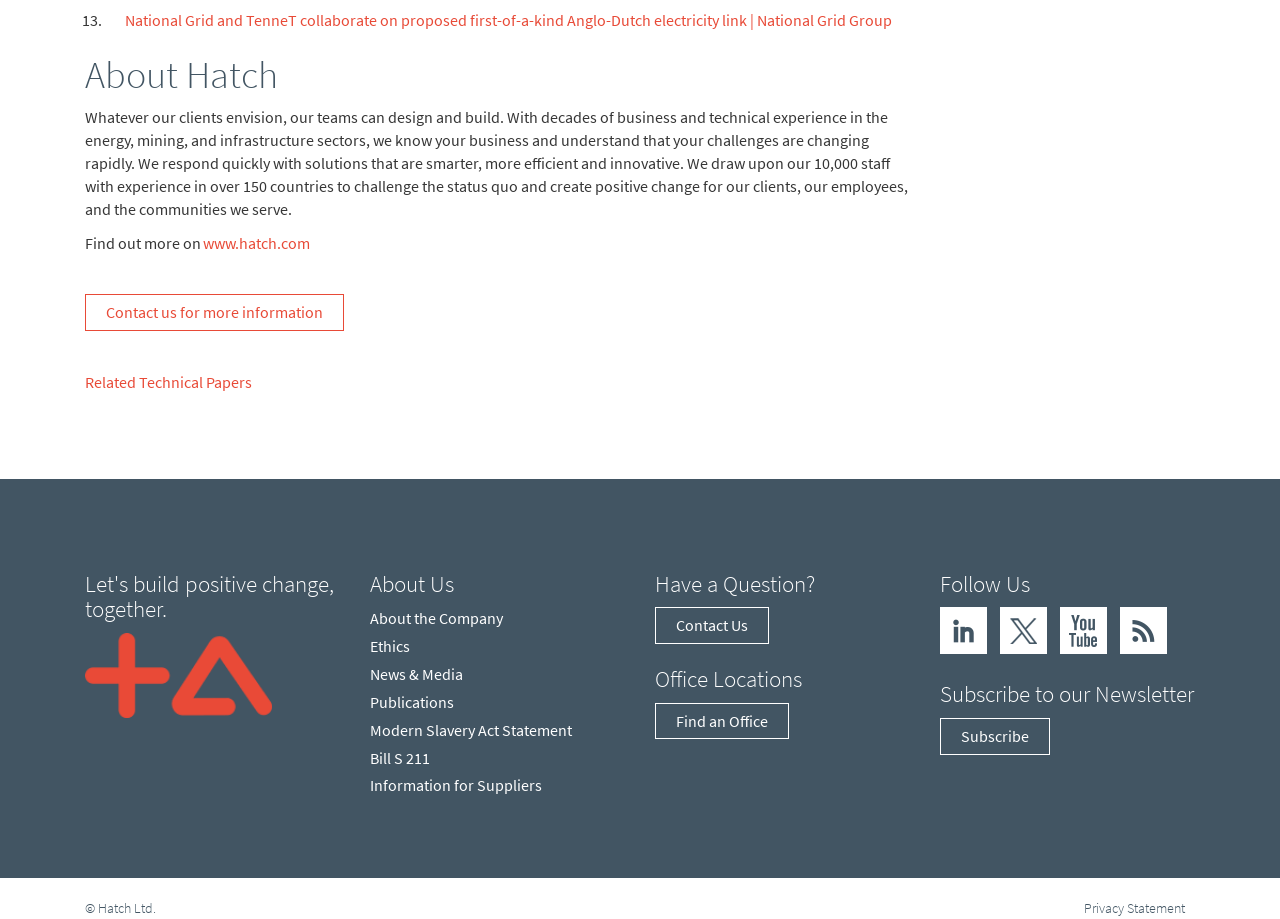Please provide a one-word or phrase answer to the question: 
What social media platforms does the company have?

LinkedIn, Twitter, YouTube, RSS